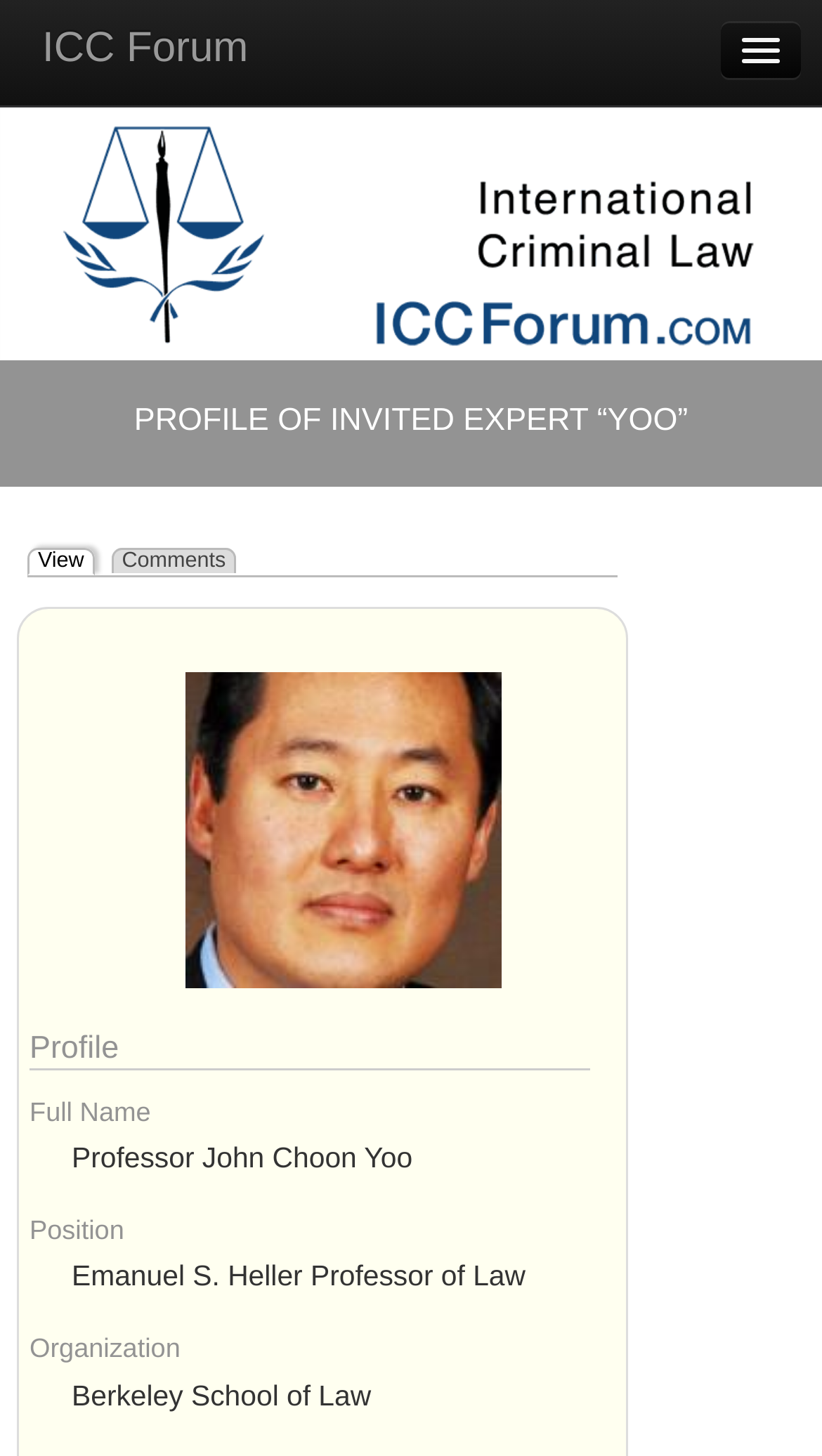Identify the bounding box coordinates of the section that should be clicked to achieve the task described: "Click on the picture of Yoo".

[0.226, 0.558, 0.61, 0.579]